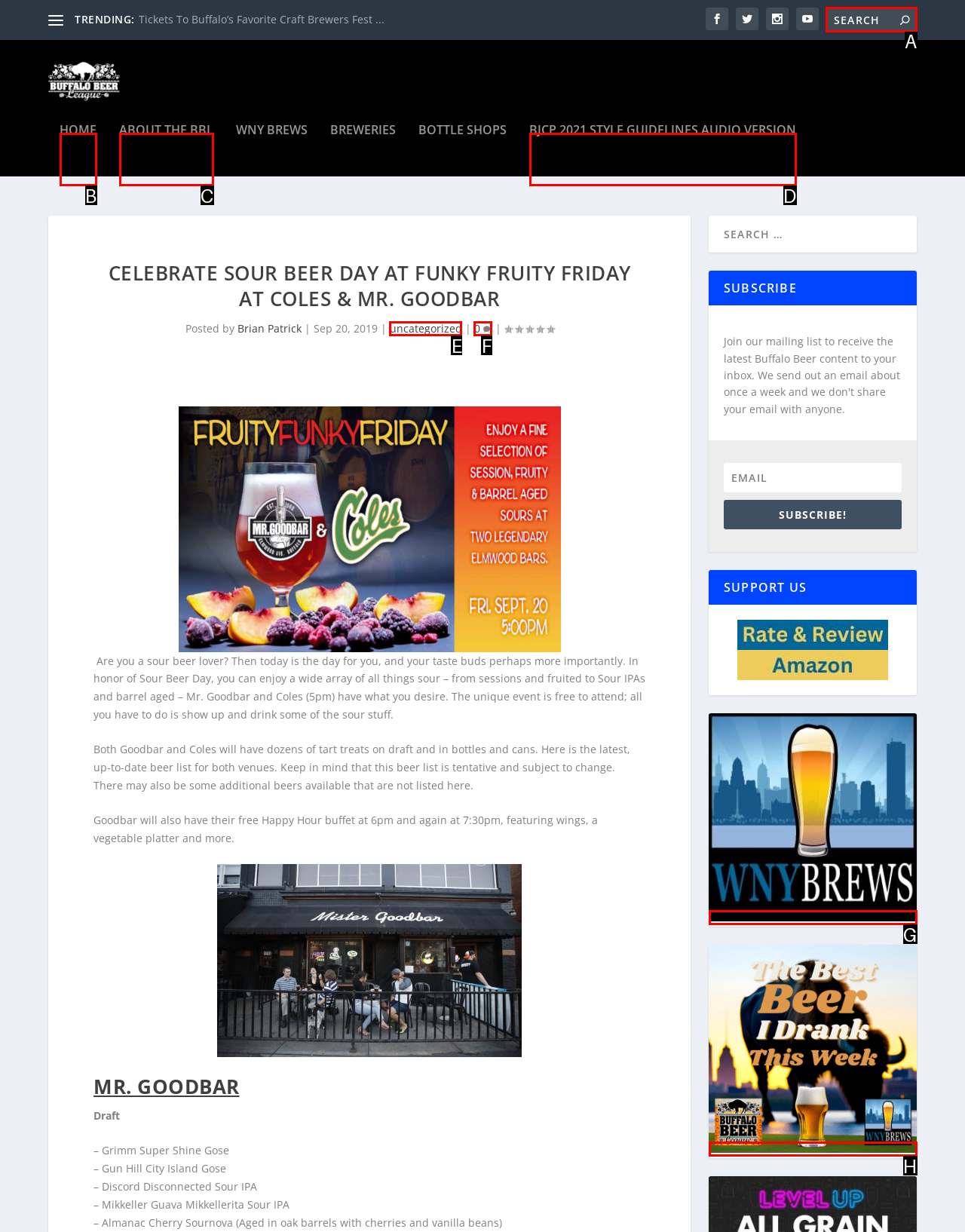Given the task: Search for something, tell me which HTML element to click on.
Answer with the letter of the correct option from the given choices.

A